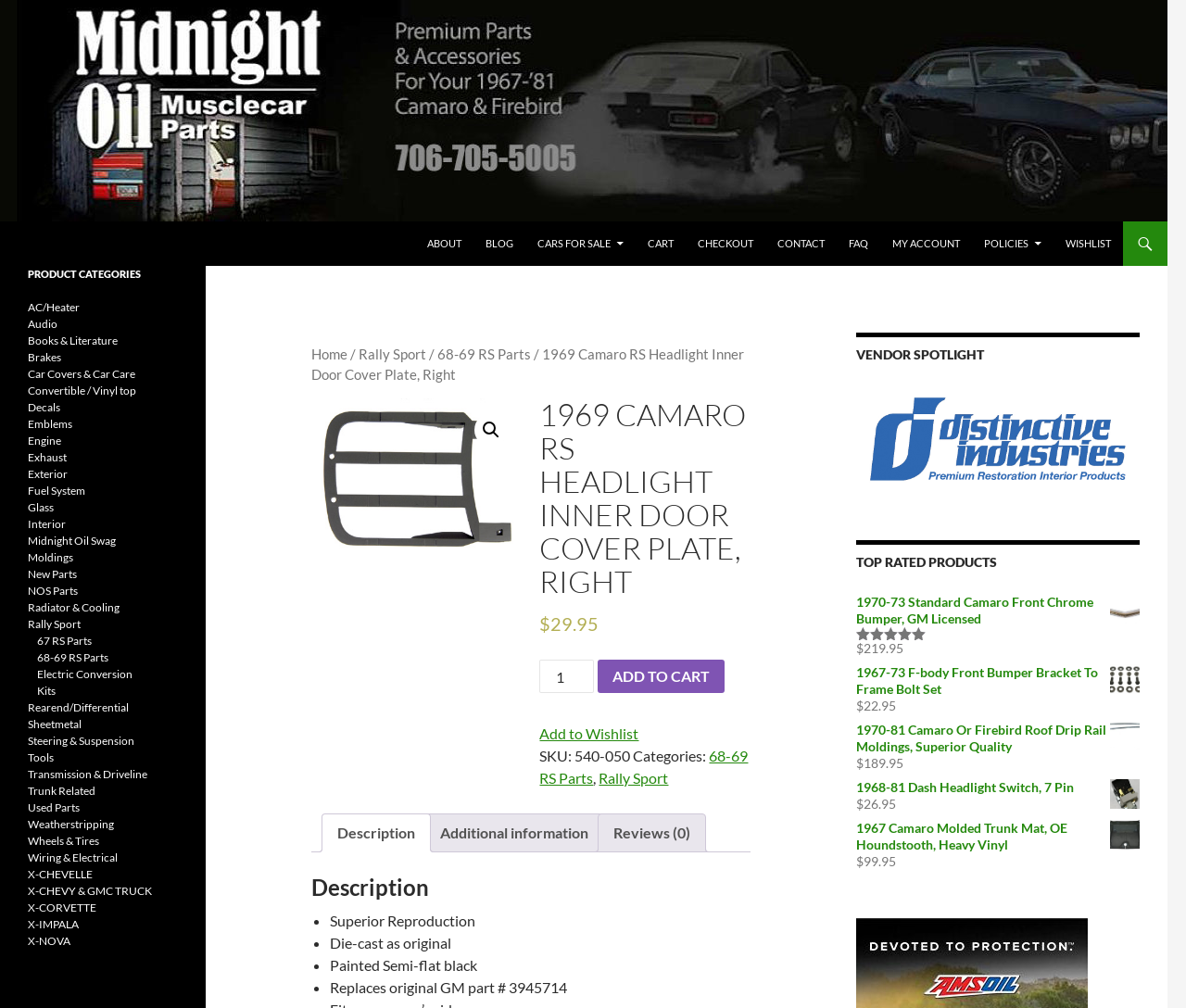Find the bounding box coordinates for the UI element that matches this description: "Electric Conversion".

[0.031, 0.662, 0.112, 0.676]